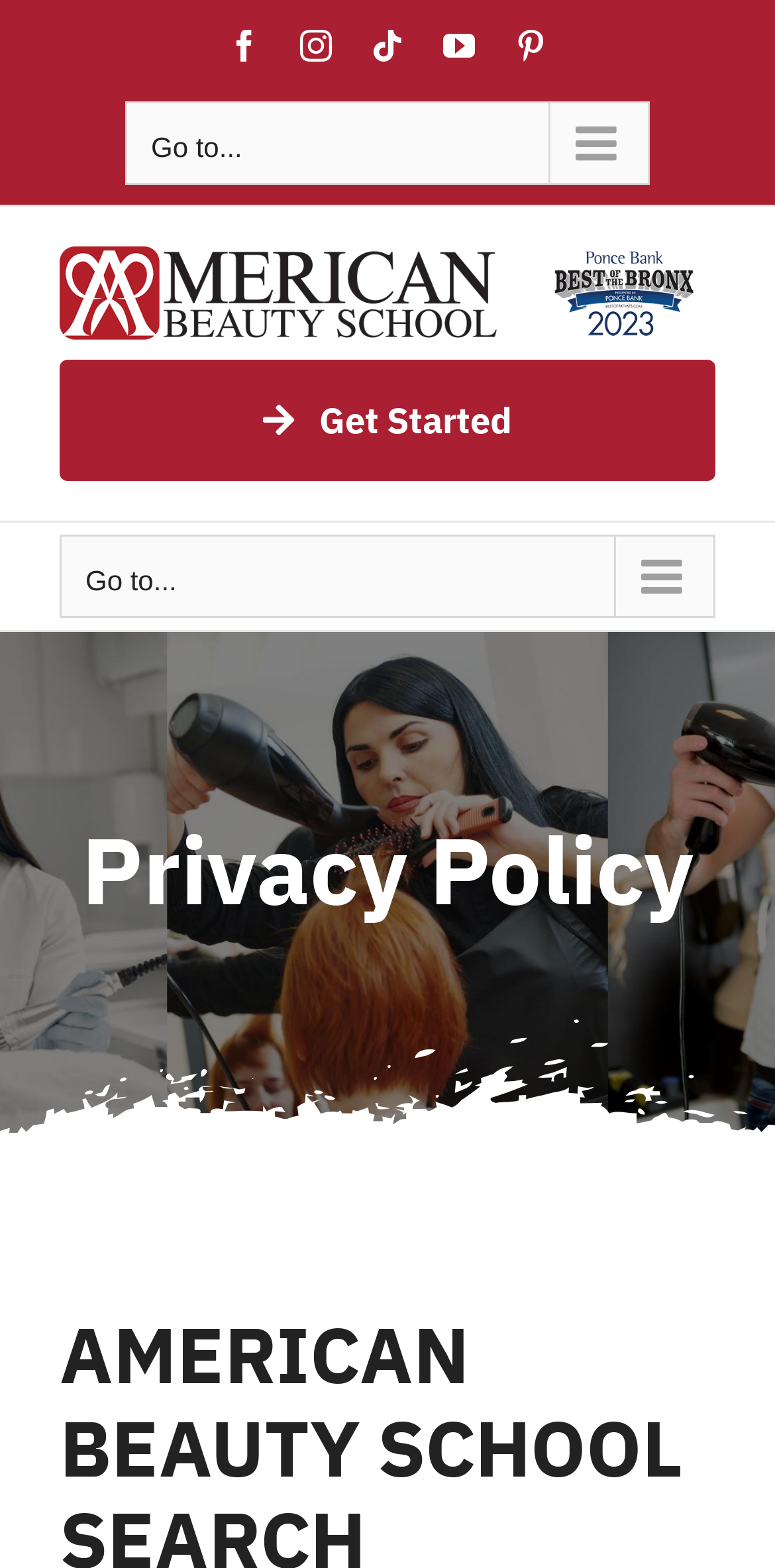Determine the bounding box coordinates (top-left x, top-left y, bottom-right x, bottom-right y) of the UI element described in the following text: Facebook

[0.295, 0.019, 0.336, 0.039]